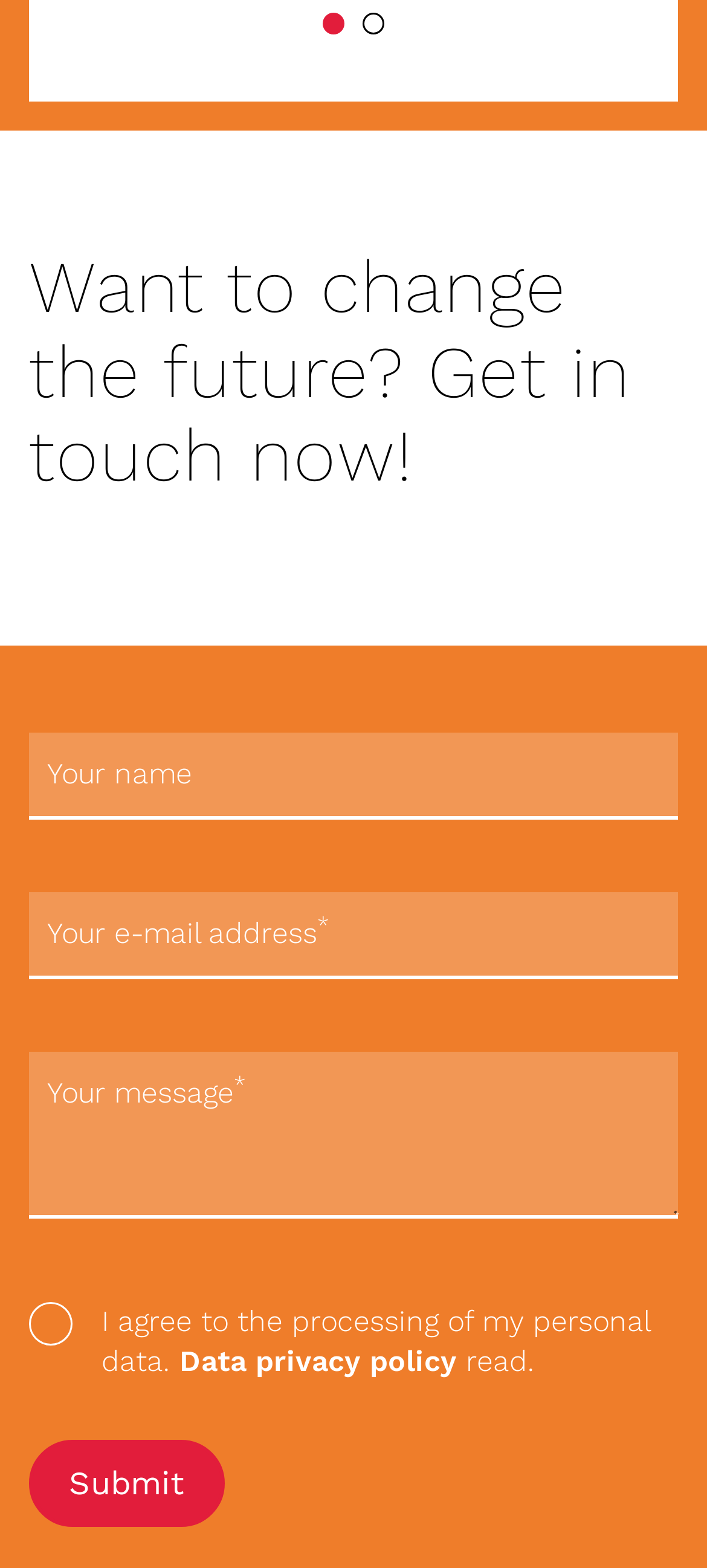Please use the details from the image to answer the following question comprehensively:
What is required to submit the form?

The form requires the user to fill in their name, email address, and a message. These fields are marked as required with an asterisk (*) symbol. Additionally, the user must agree to the processing of their personal data by checking the checkbox.